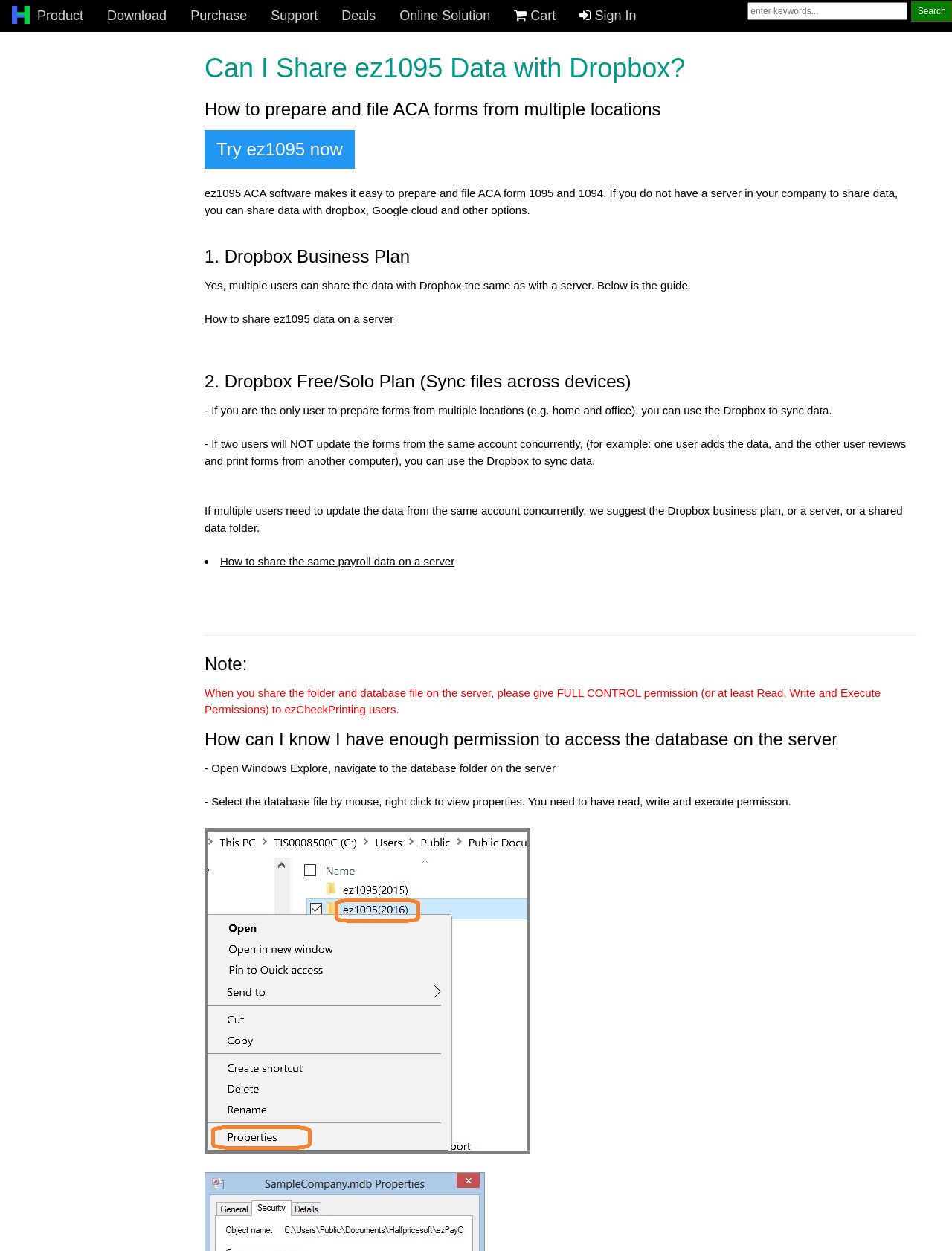Find the bounding box coordinates of the element to click in order to complete this instruction: "Learn how to share ez1095 data on a server". The bounding box coordinates must be four float numbers between 0 and 1, denoted as [left, top, right, bottom].

[0.215, 0.249, 0.414, 0.26]